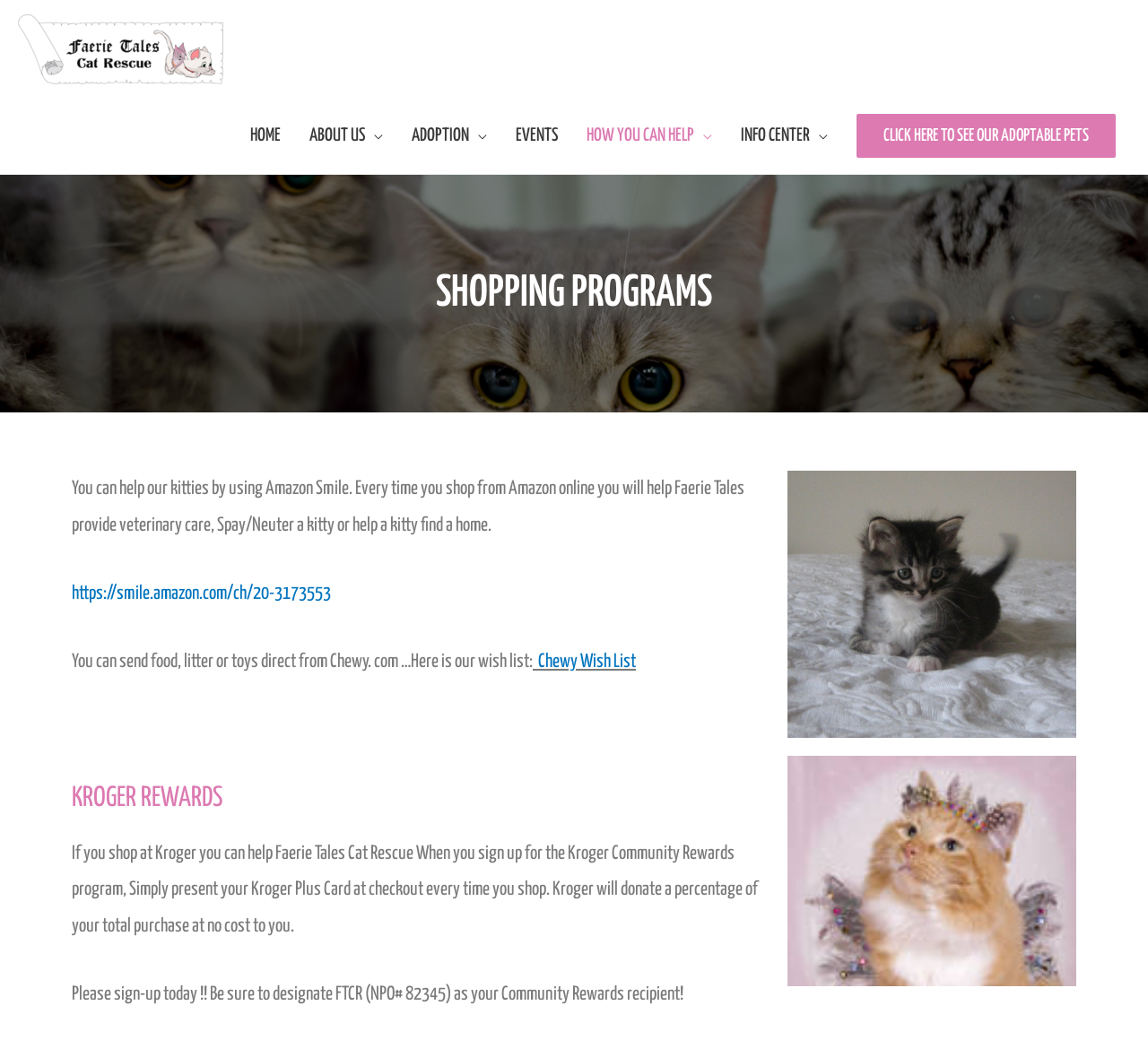From the webpage screenshot, identify the region described by parent_node: Name * name="author". Provide the bounding box coordinates as (top-left x, top-left y, bottom-right x, bottom-right y), with each value being a floating point number between 0 and 1.

None